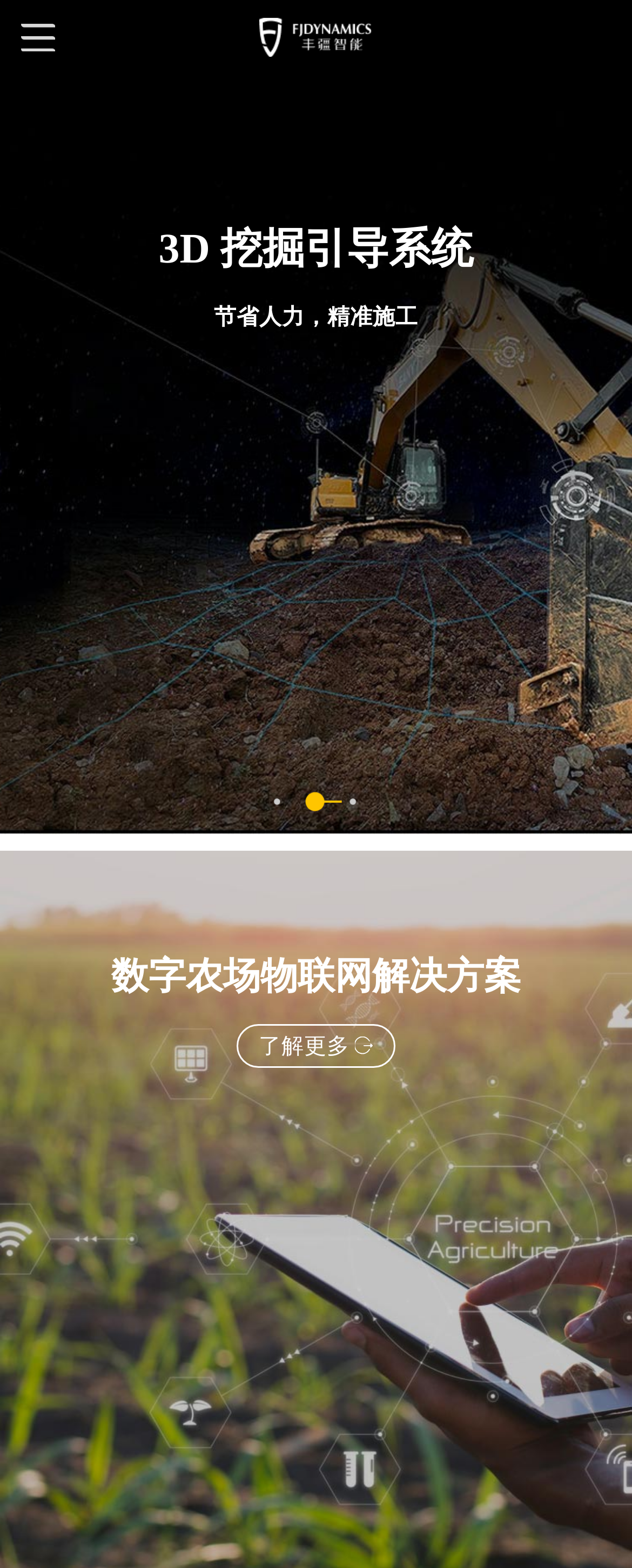Please give a concise answer to this question using a single word or phrase: 
What is the company name?

丰疆智能有限公司